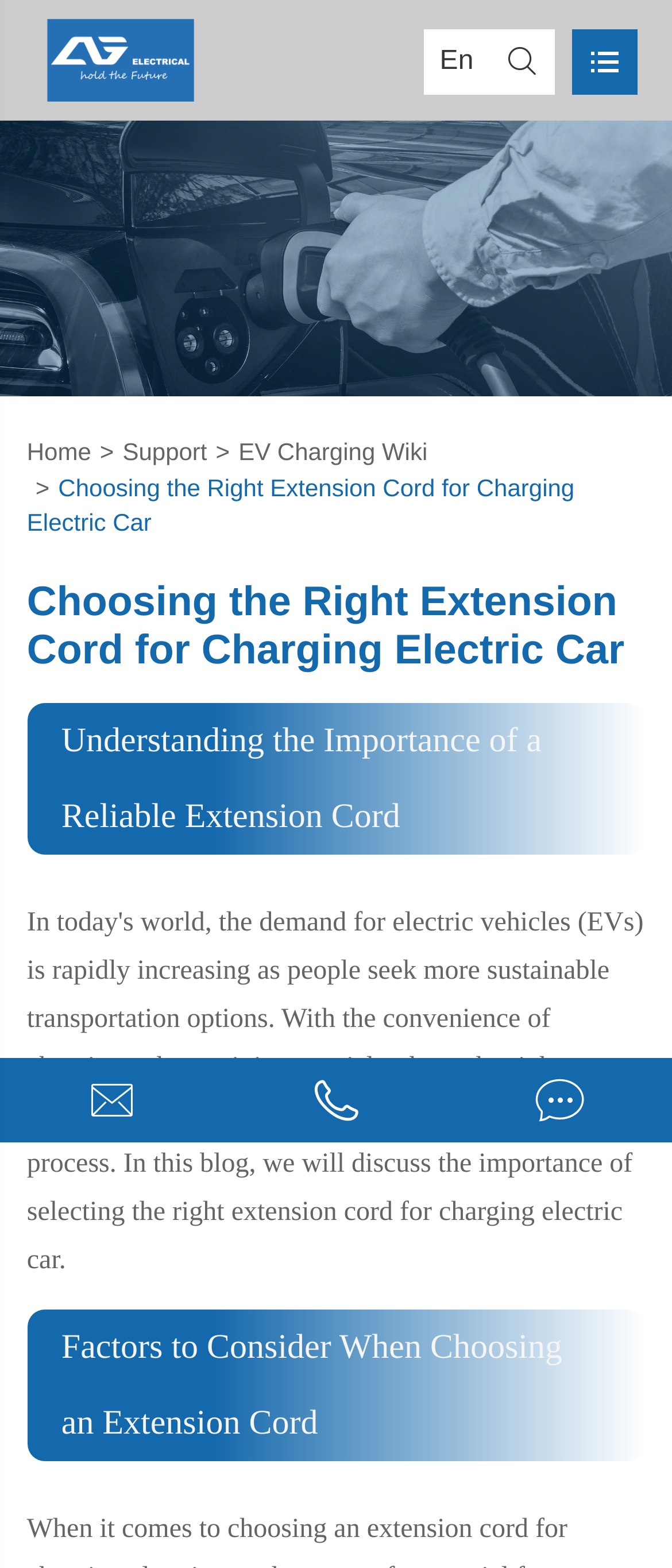How many headings are on the webpage?
Please analyze the image and answer the question with as much detail as possible.

The webpage contains three headings: 'Choosing the Right Extension Cord for Charging Electric Car', 'Understanding the Importance of a Reliable Extension Cord', and 'Factors to Consider When Choosing an Extension Cord'. These headings are arranged vertically and provide a clear structure to the content.